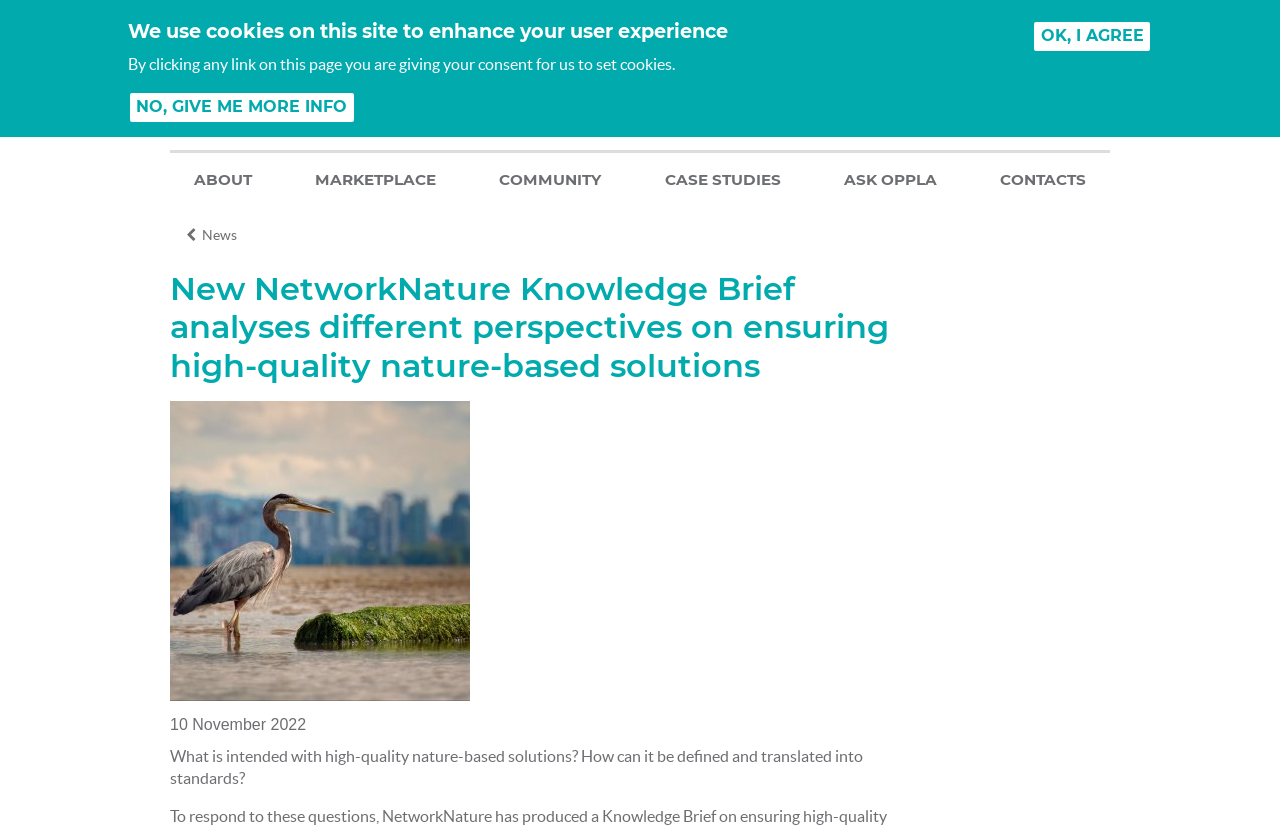How many social media links are available?
Refer to the image and answer the question using a single word or phrase.

4